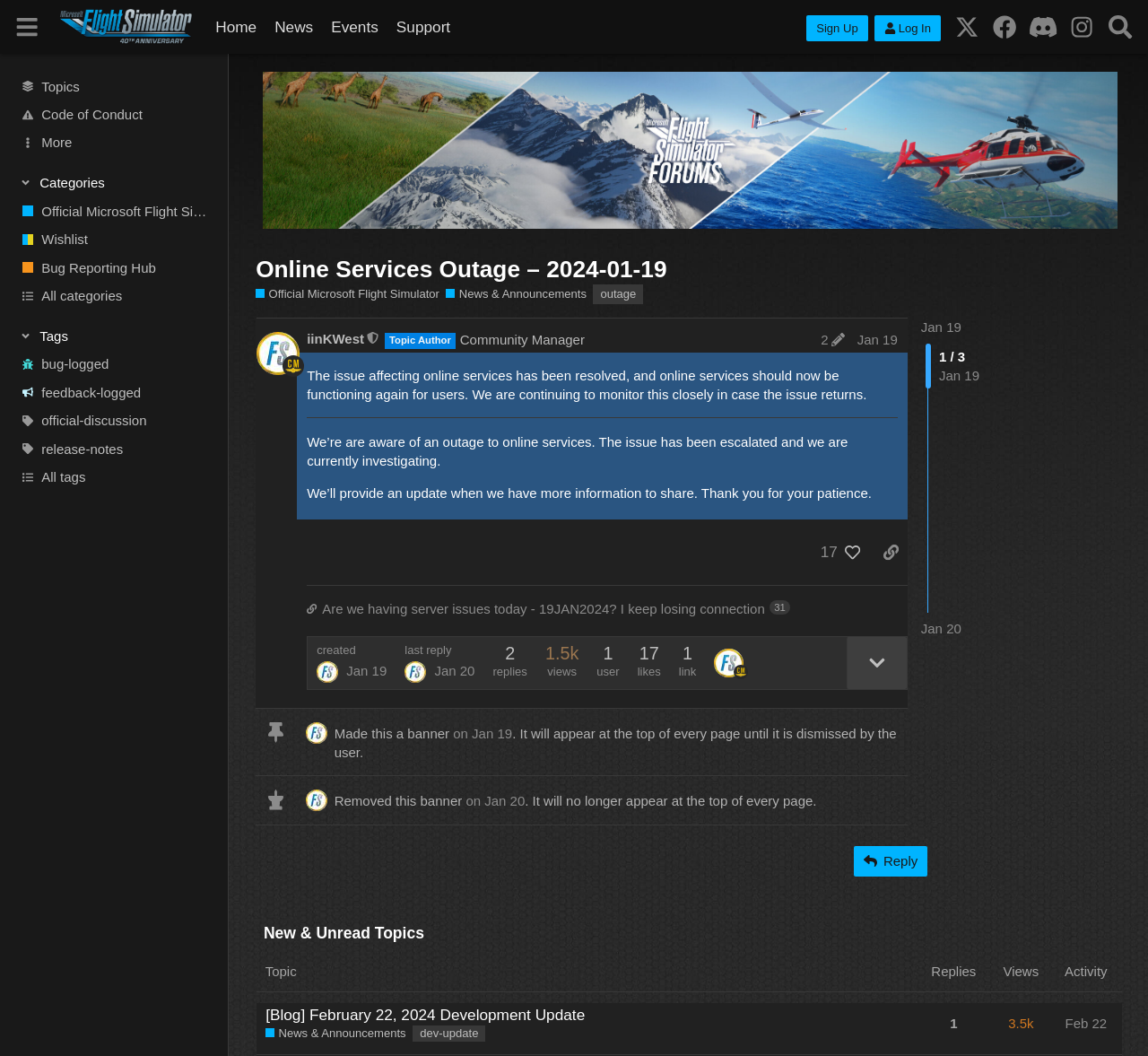Find the bounding box coordinates of the clickable area required to complete the following action: "View the 'News & Announcements' page".

[0.389, 0.271, 0.511, 0.286]